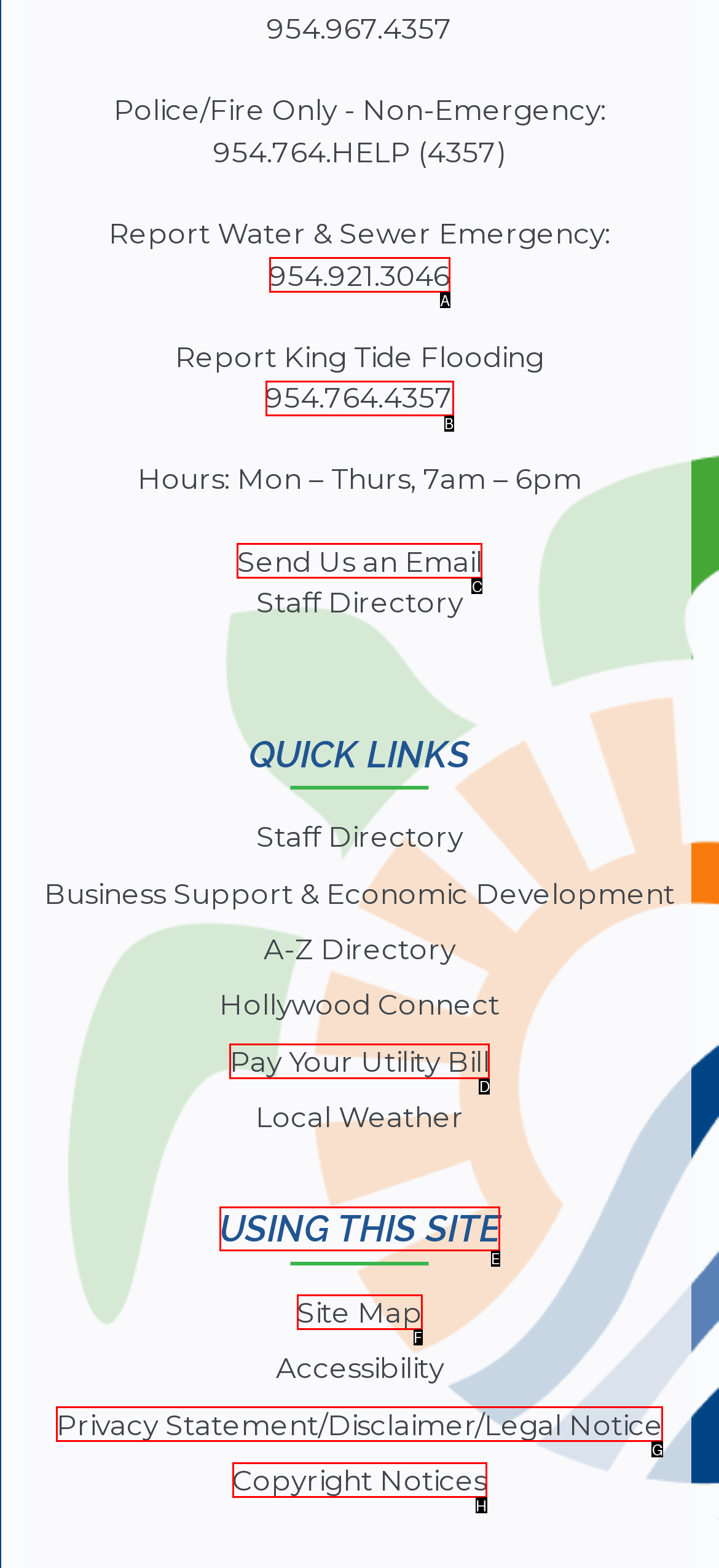Select the option that corresponds to the description: Author Submission
Respond with the letter of the matching choice from the options provided.

None